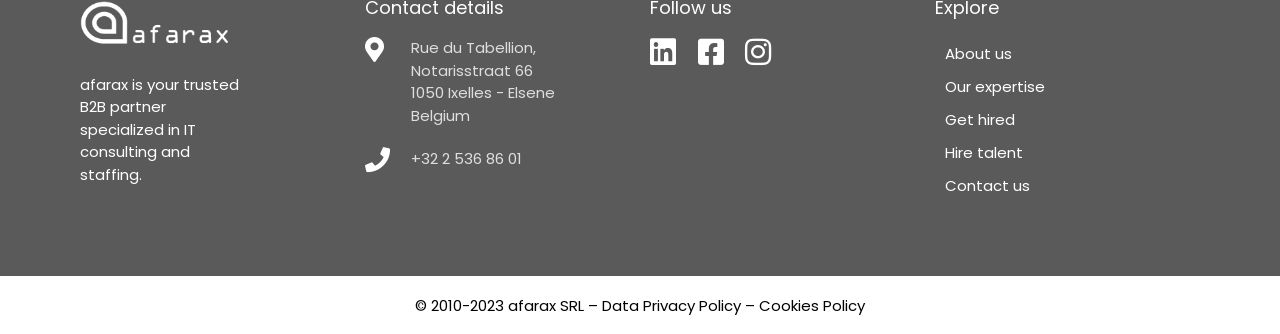How many main sections are there in the top navigation menu?
Please provide a comprehensive answer based on the contents of the image.

The top navigation menu contains five main sections, which are 'About us', 'Our expertise', 'Get hired', 'Hire talent', and 'Contact us', each represented by a separate link element.